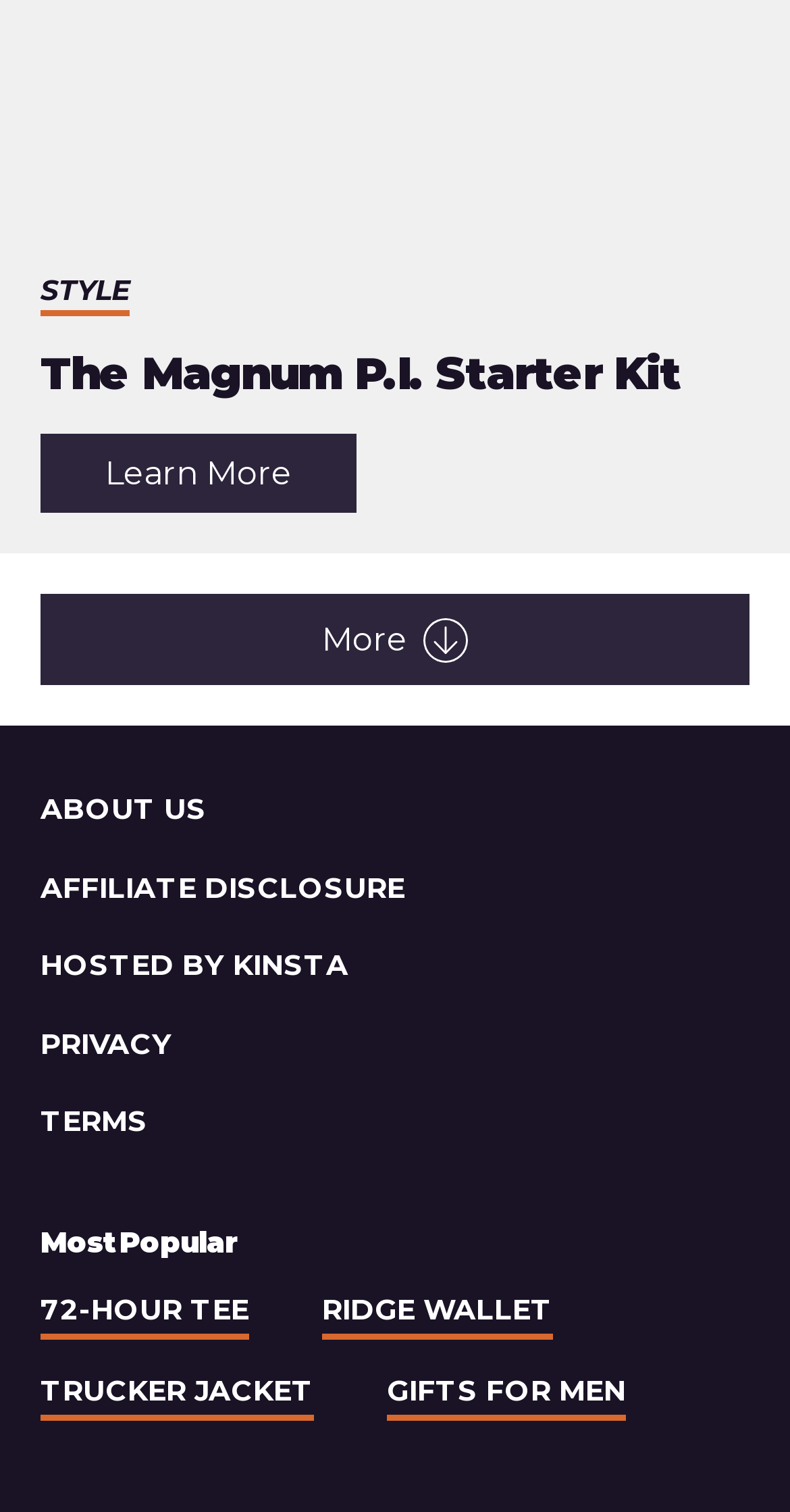Identify the bounding box coordinates of the area that should be clicked in order to complete the given instruction: "Click on the link to learn more about the article". The bounding box coordinates should be four float numbers between 0 and 1, i.e., [left, top, right, bottom].

[0.051, 0.287, 0.451, 0.339]